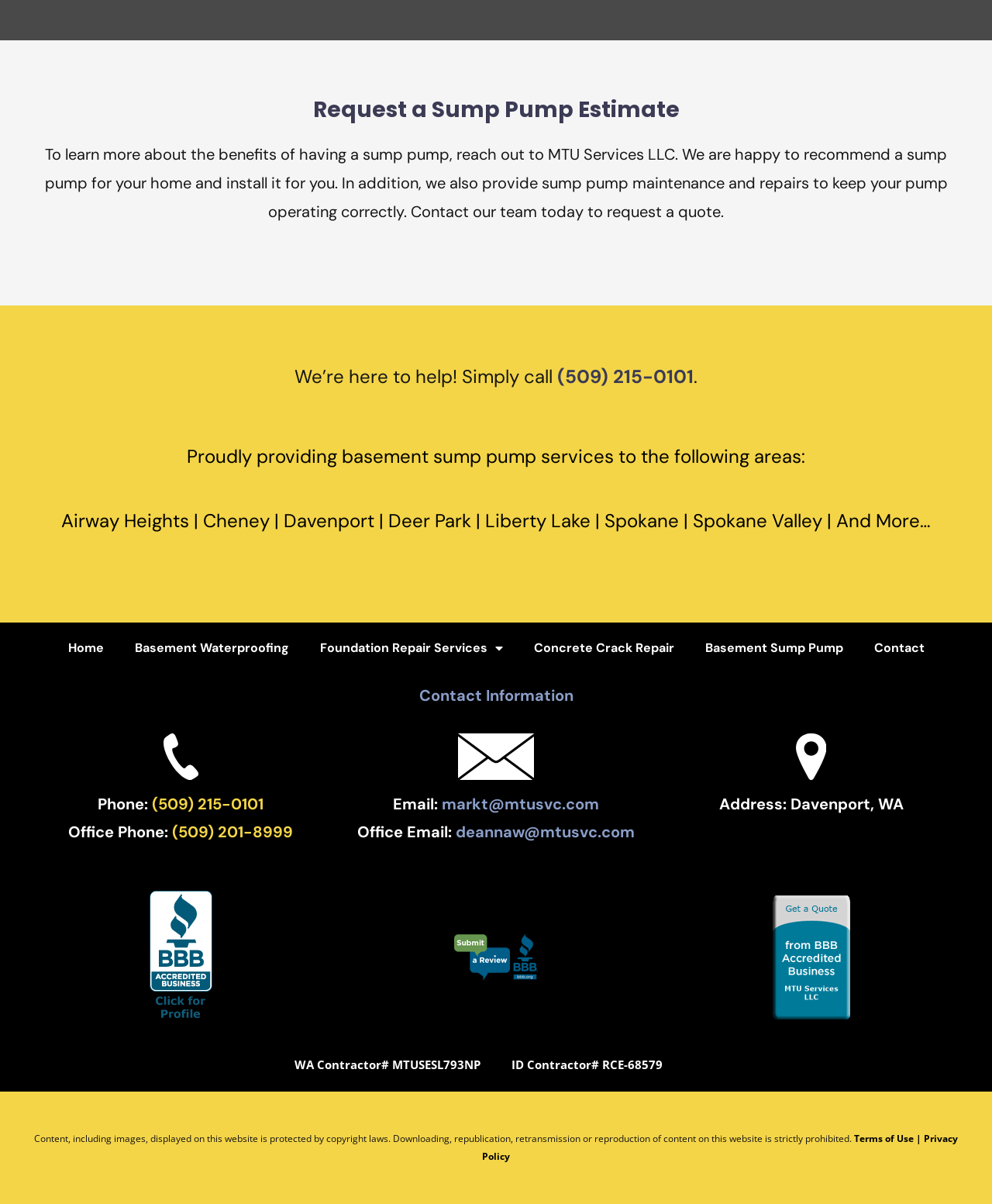Determine the coordinates of the bounding box for the clickable area needed to execute this instruction: "Call the phone number".

[0.562, 0.303, 0.699, 0.323]